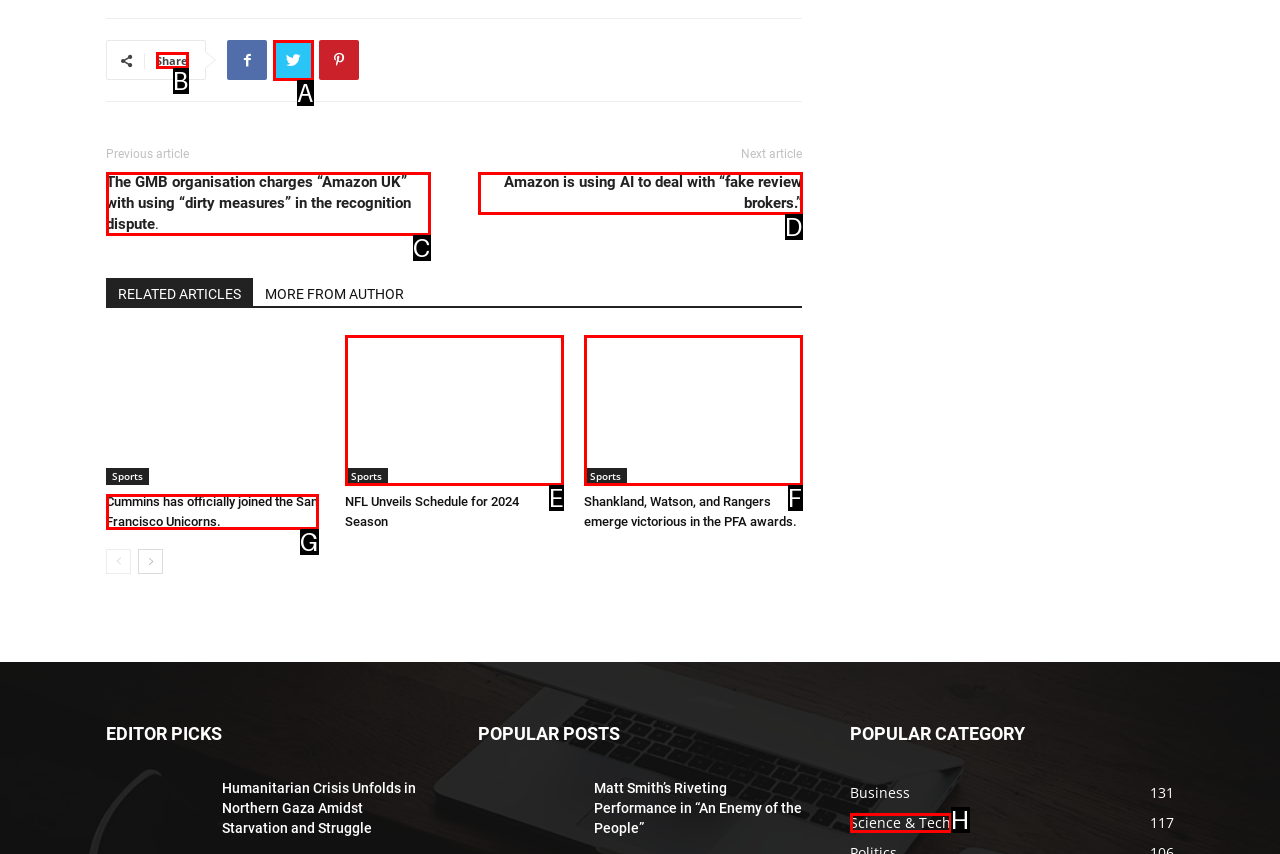Which HTML element should be clicked to complete the task: Share the article? Answer with the letter of the corresponding option.

B